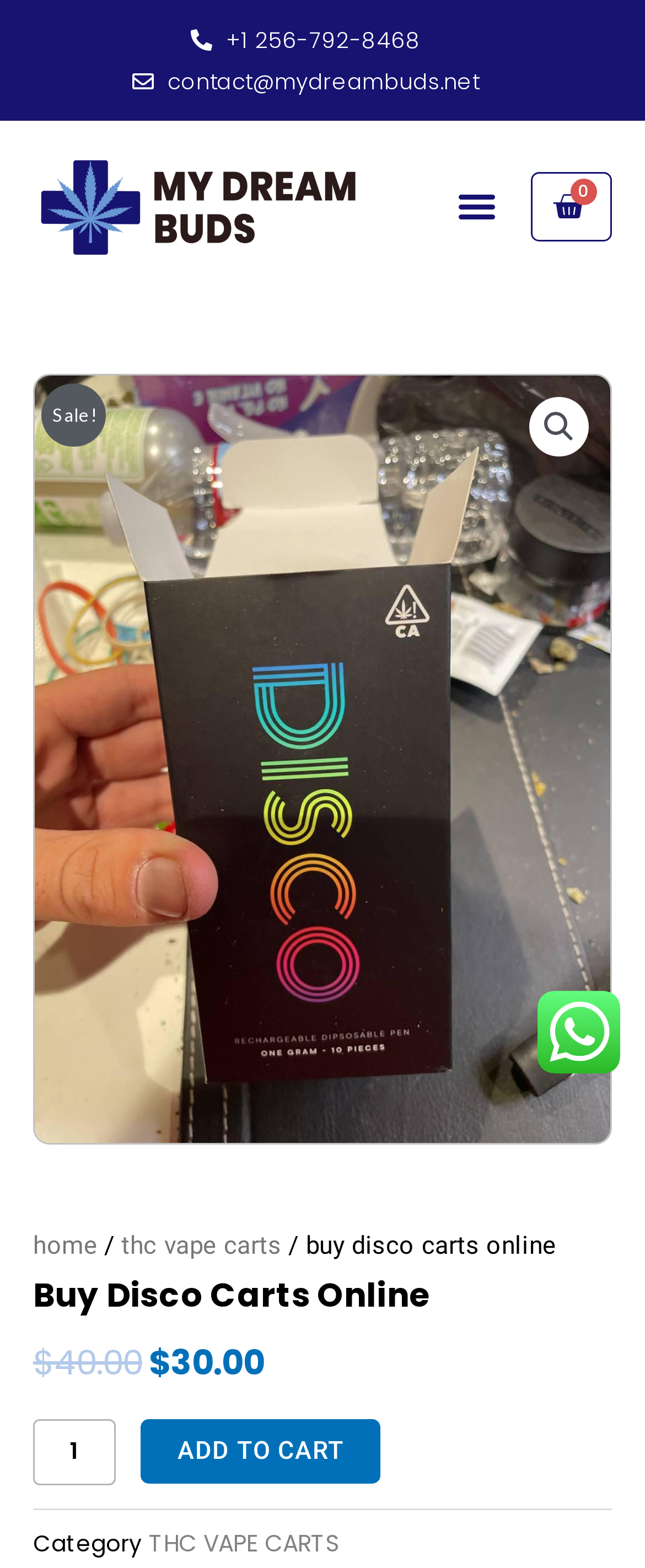Find the bounding box of the web element that fits this description: "+1 256-792-8468".

[0.296, 0.019, 0.653, 0.033]